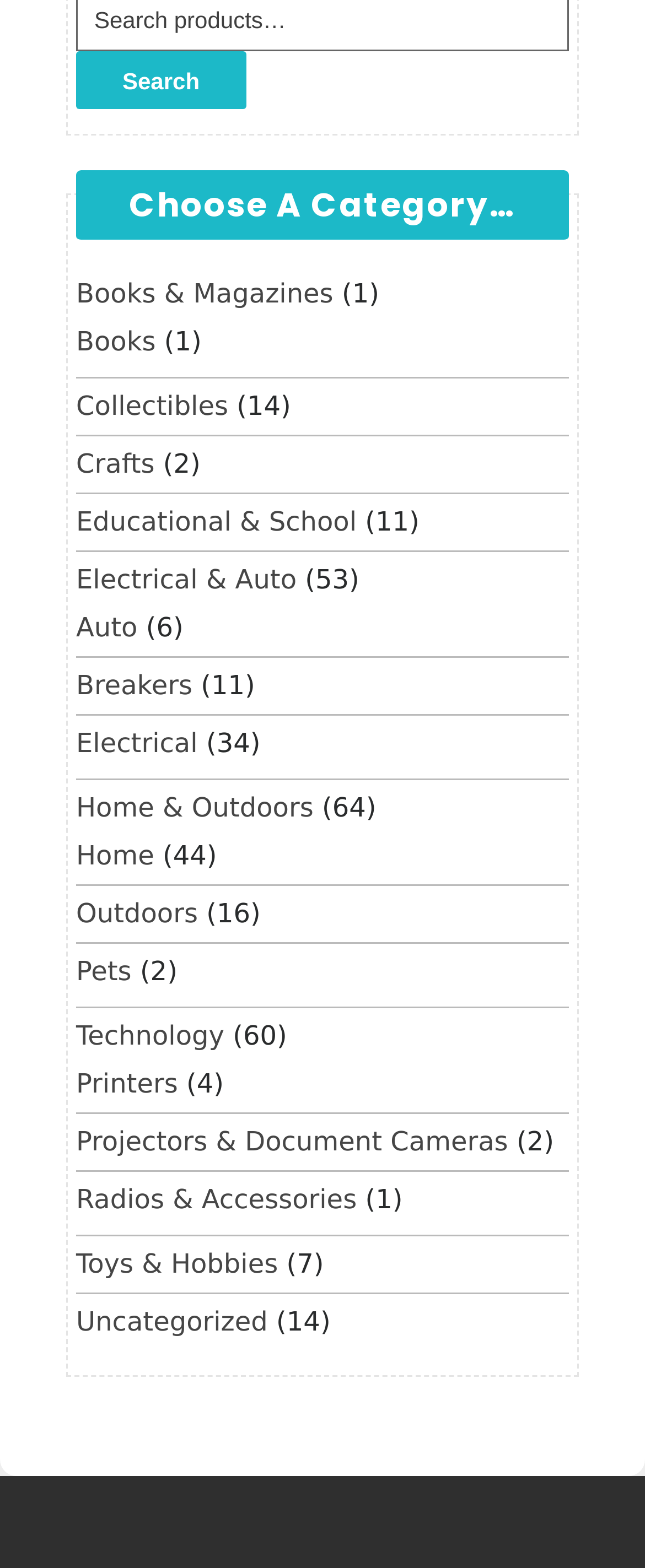Can you identify the bounding box coordinates of the clickable region needed to carry out this instruction: 'Browse Toys & Hobbies'? The coordinates should be four float numbers within the range of 0 to 1, stated as [left, top, right, bottom].

[0.118, 0.796, 0.431, 0.816]